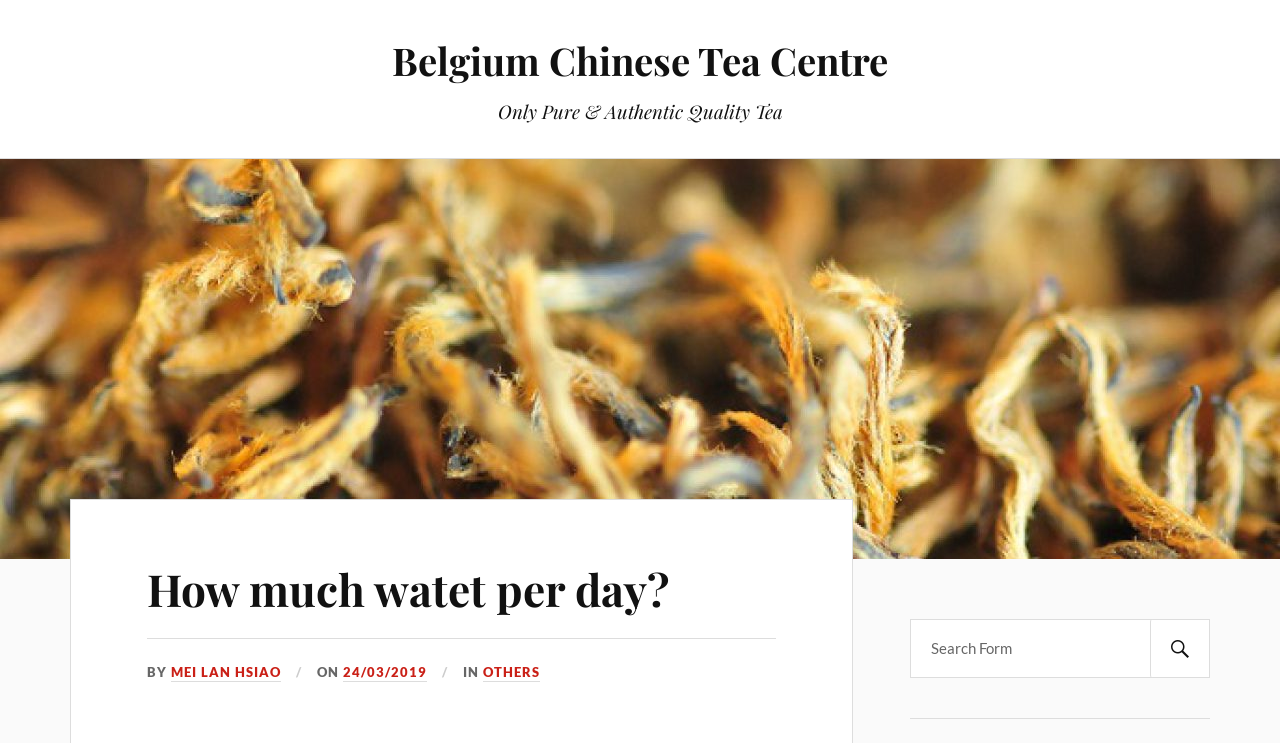Provide an in-depth caption for the webpage.

The webpage is about the Belgium Chinese Tea Centre, with a focus on the question "How much water per day?" The top section of the page features a link to the Belgium Chinese Tea Centre, followed by a heading that reads "Only Pure & Authentic Quality Tea". 

Below the heading, there is a large figure that takes up most of the page, containing a heading with the same question "How much water per day?" and a link to the same topic. The figure also includes the author's name, "MEI LAN HSIAO", and the date "24/03/2019". 

To the right of the author's name and date, there is a section with links to other topics, labeled as "OTHERS". At the bottom right corner of the page, there is a search form with a search button featuring a magnifying glass icon.